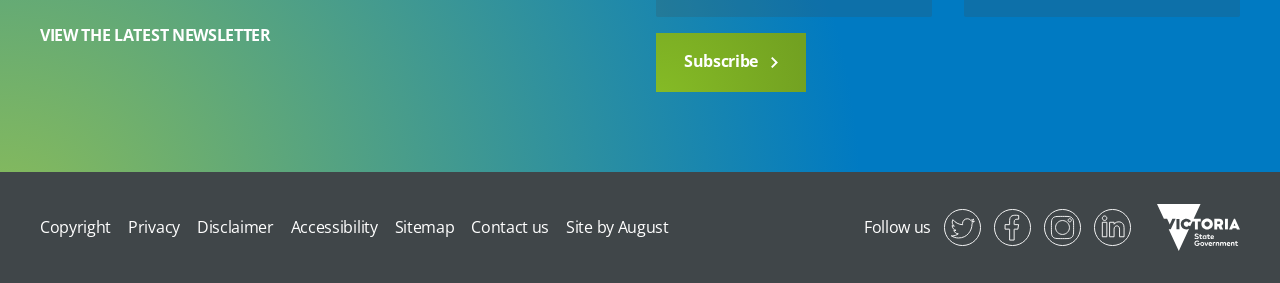Locate the bounding box coordinates of the clickable area to execute the instruction: "Visit the copyright page". Provide the coordinates as four float numbers between 0 and 1, represented as [left, top, right, bottom].

[0.031, 0.763, 0.087, 0.84]